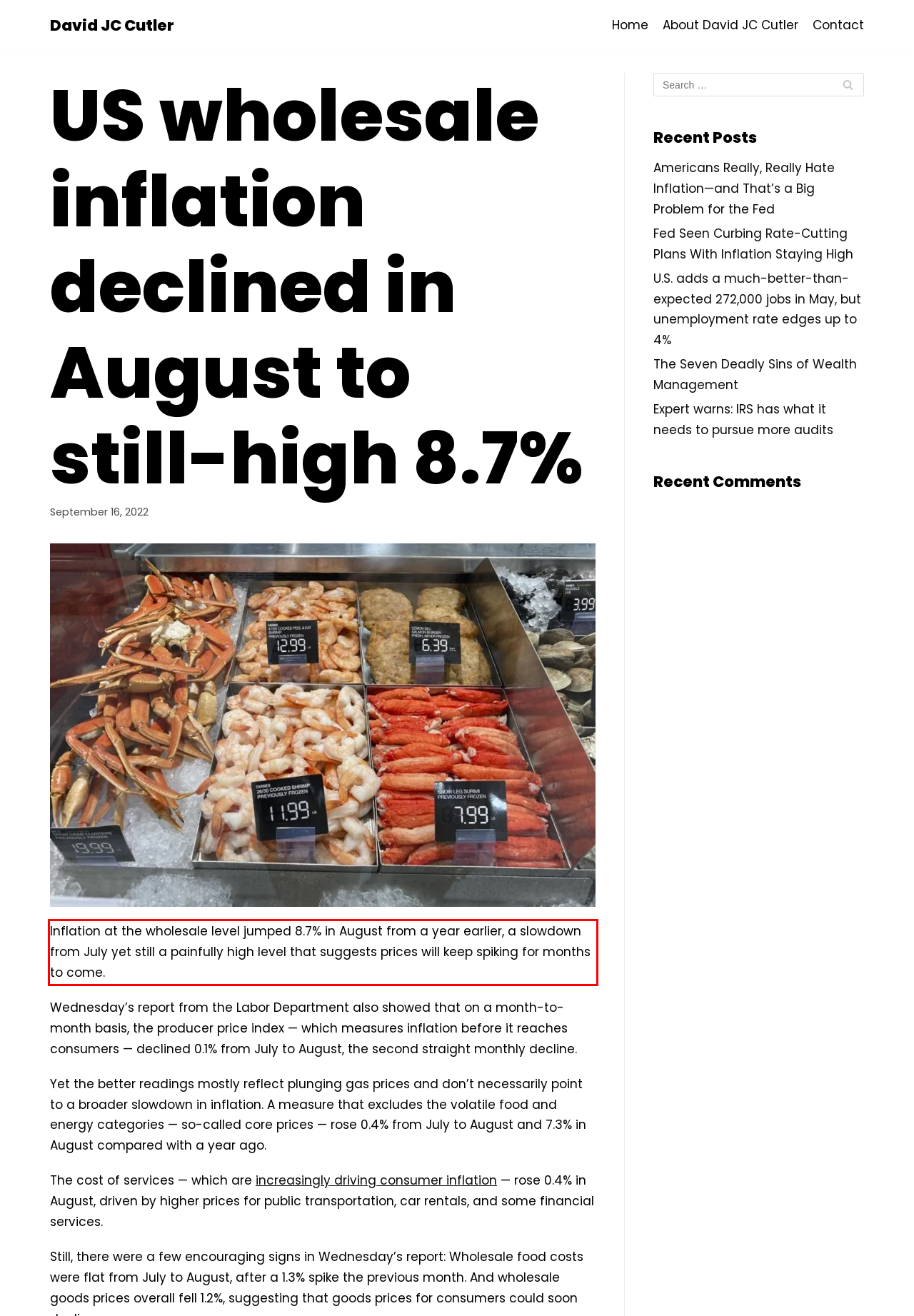With the provided screenshot of a webpage, locate the red bounding box and perform OCR to extract the text content inside it.

Inflation at the wholesale level jumped 8.7% in August from a year earlier, a slowdown from July yet still a painfully high level that suggests prices will keep spiking for months to come.